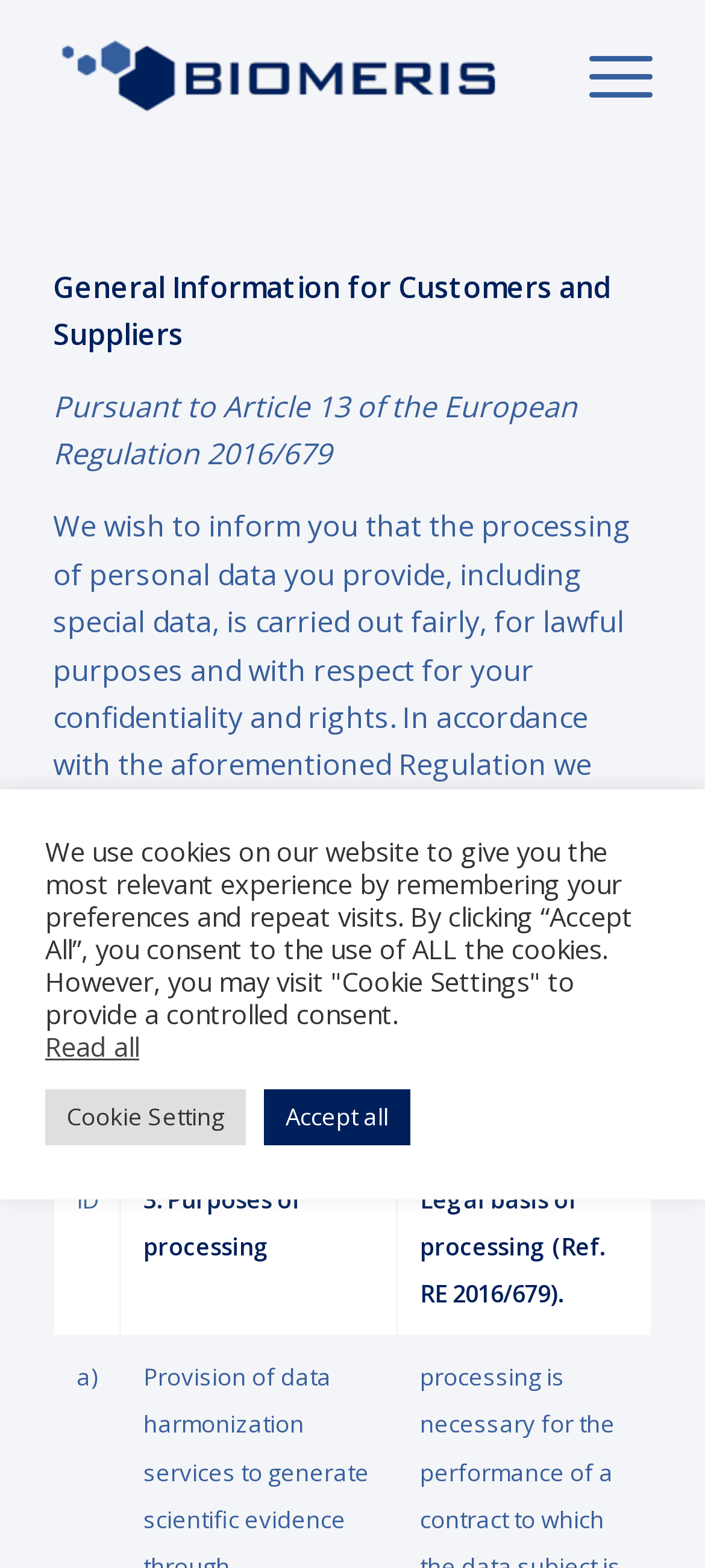Analyze the image and answer the question with as much detail as possible: 
What is the purpose of processing personal data?

According to the text, 'We wish to inform you that the processing of personal data you provide, including special data, is carried out fairly, for lawful purposes and with respect for your confidentiality and rights.' This indicates that the purpose of processing personal data is for lawful purposes.